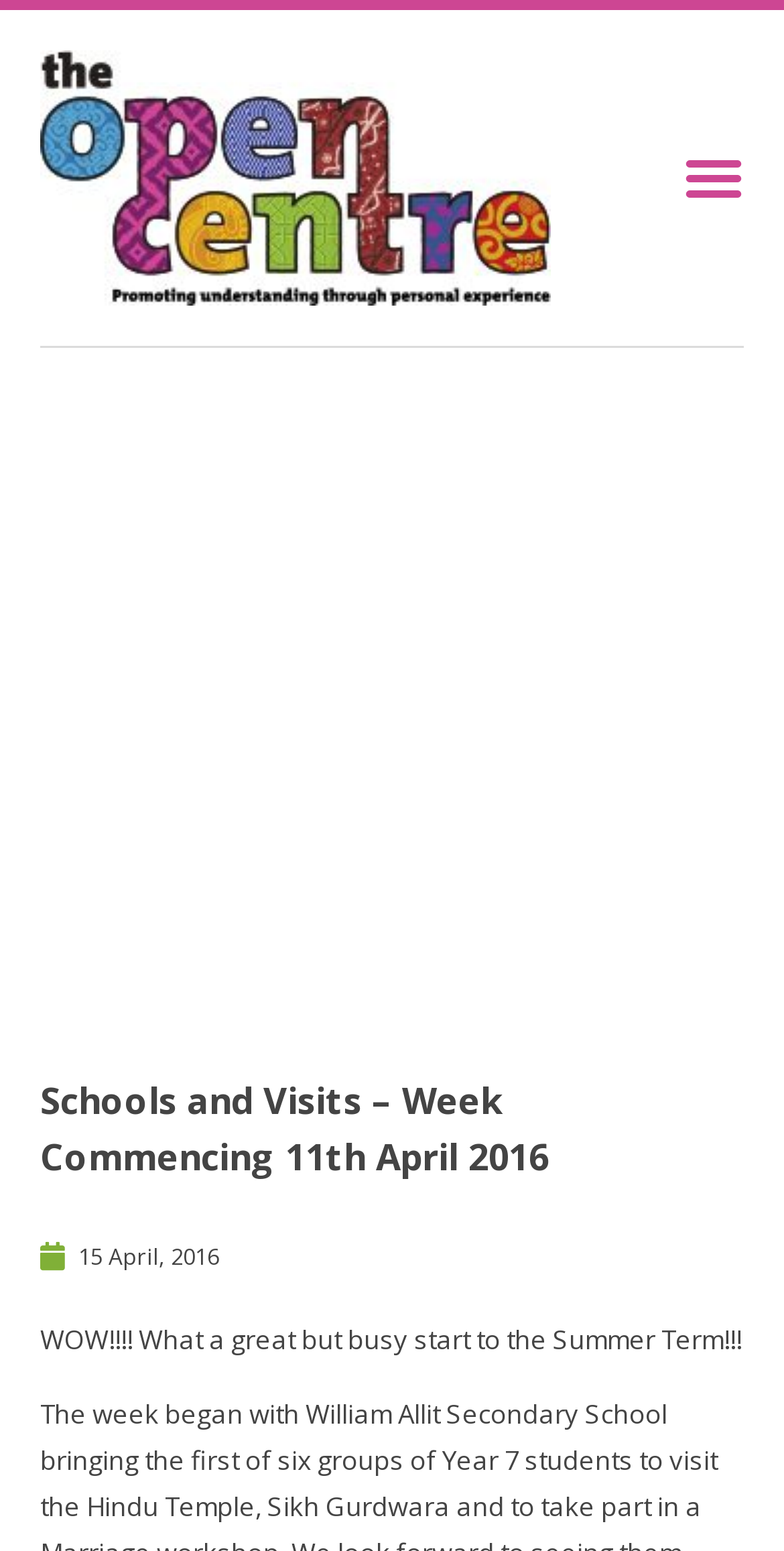Create a detailed narrative describing the layout and content of the webpage.

The webpage appears to be a blog or news article from Derby Open Centre, with a focus on schools and visits. At the top left of the page, there is a link to the Derby Open Centre, accompanied by an image with the same name. 

To the top right, there is a button labeled "Menu Toggle" which is currently not expanded. 

Below the top section, there is a heading that reads "Schools and Visits – Week Commencing 11th April 2016", which suggests that the article is about events that took place during that week. 

Underneath the heading, there is a paragraph of text that starts with "WOW!!!! What a great but busy start to the Summer Term!!!", which seems to be an enthusiastic introduction to the article. 

On the left side of the page, there is a section labeled "Latest News", which may contain a list of news articles or links to other related pages. 

There is also a link to a specific date, "15 April, 2016", which may be a timestamp for the article or a link to a related news item.